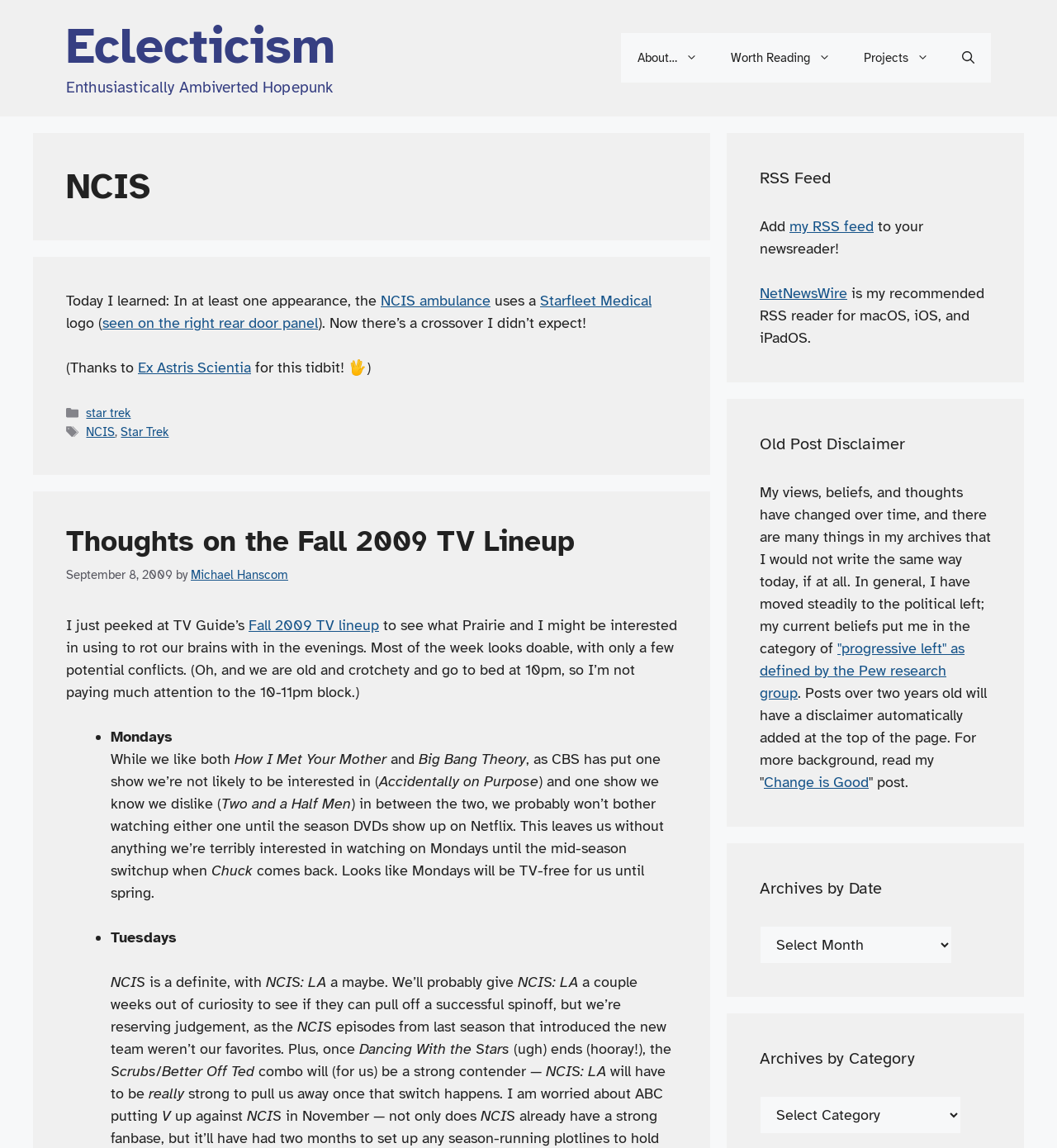Analyze the image and answer the question with as much detail as possible: 
What is the name of the newsreader mentioned on the webpage?

The webpage has a section about adding an RSS feed to a newsreader, and the name of the newsreader mentioned is NetNewsWire.